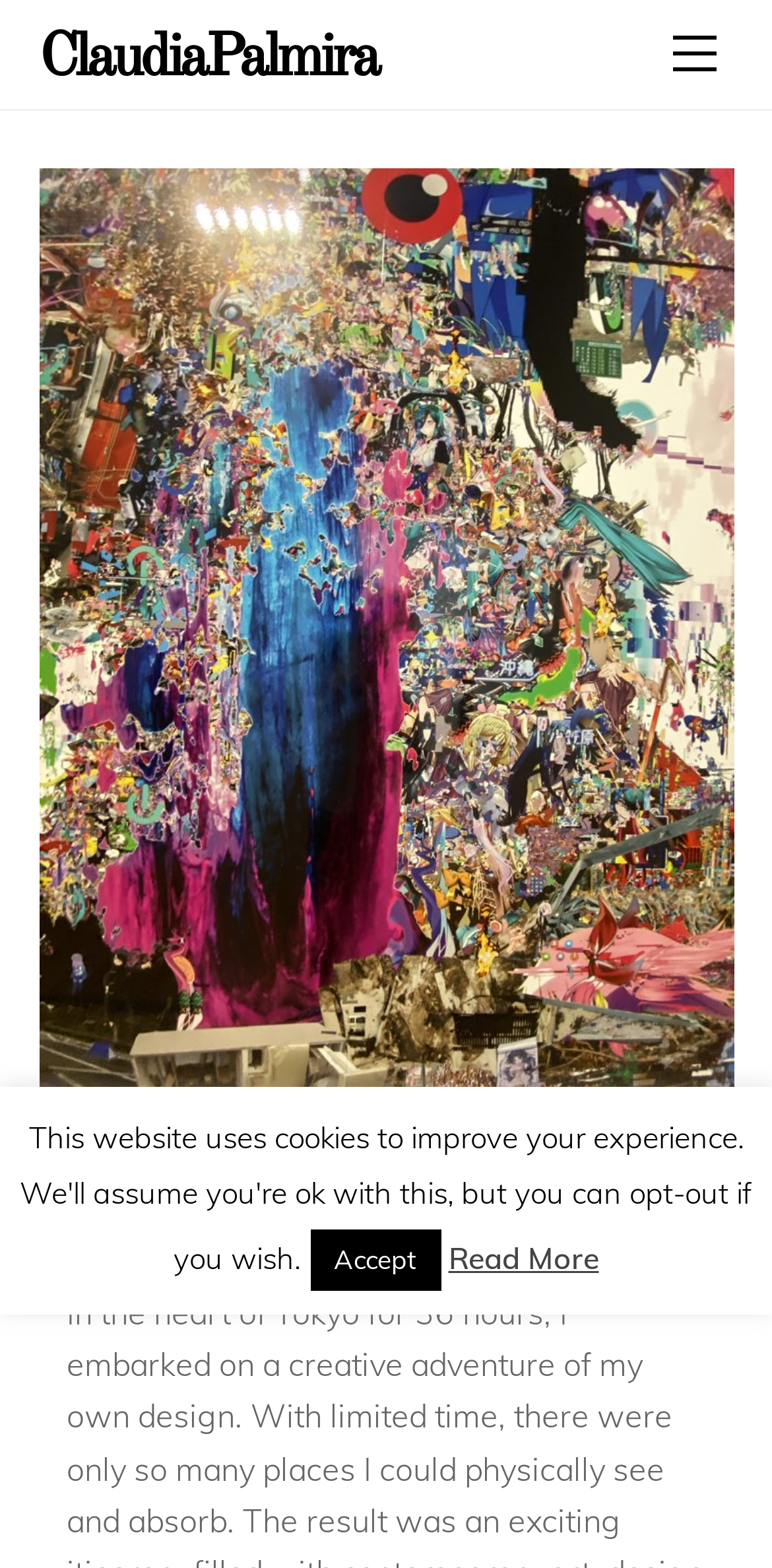Using details from the image, please answer the following question comprehensively:
What is the title of the article?

I found the answer by looking at the heading element with the text 'Artist Date | Tokyo in 2 Nights' which is located below the artist's name, indicating that it is the title of the article.